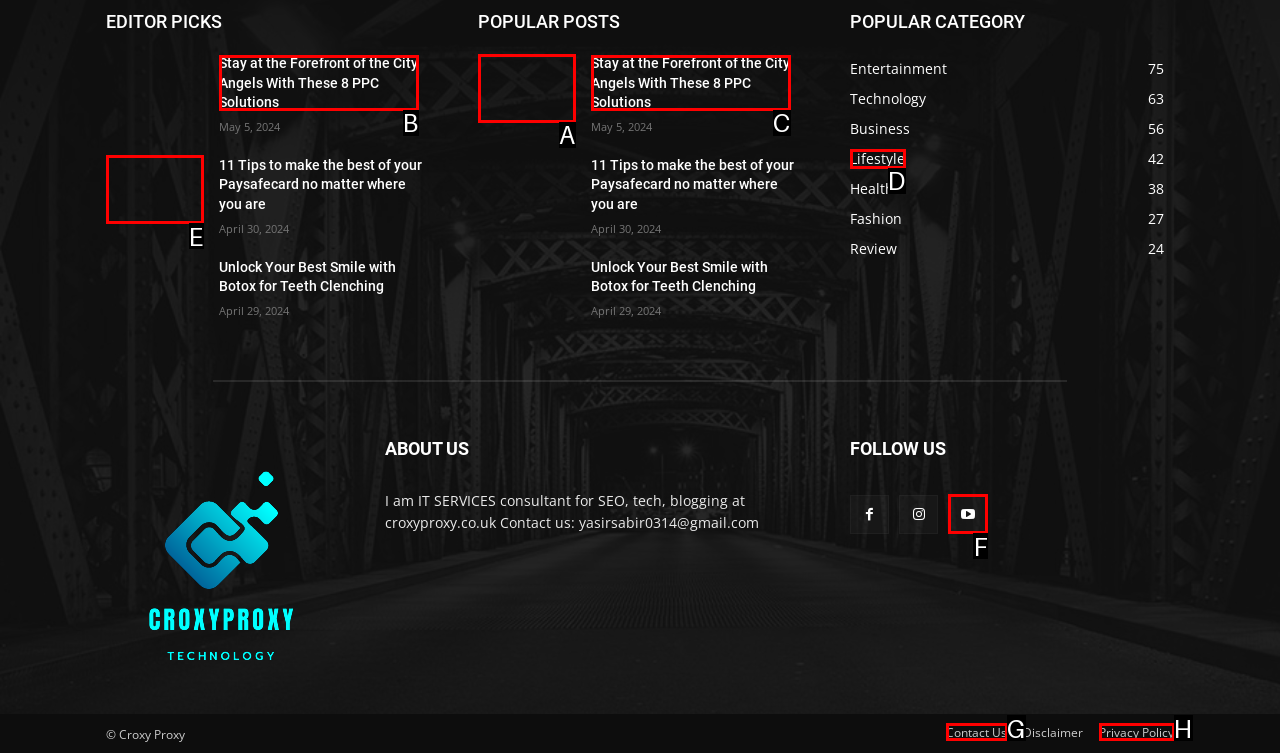Find the HTML element that matches the description provided: Contact Us
Answer using the corresponding option letter.

G